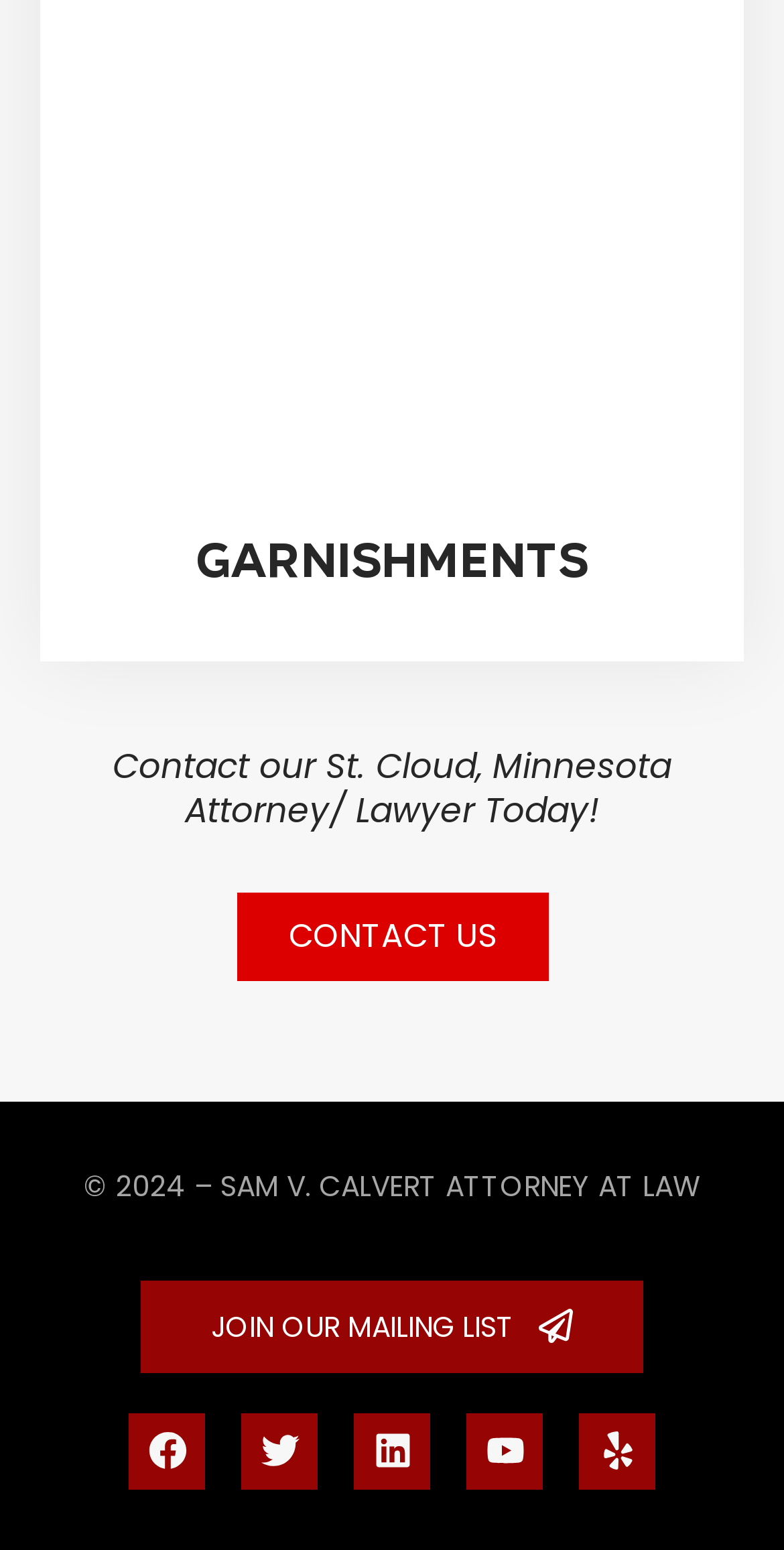Locate the bounding box coordinates of the clickable region necessary to complete the following instruction: "Visit the Facebook page". Provide the coordinates in the format of four float numbers between 0 and 1, i.e., [left, top, right, bottom].

[0.164, 0.911, 0.262, 0.961]